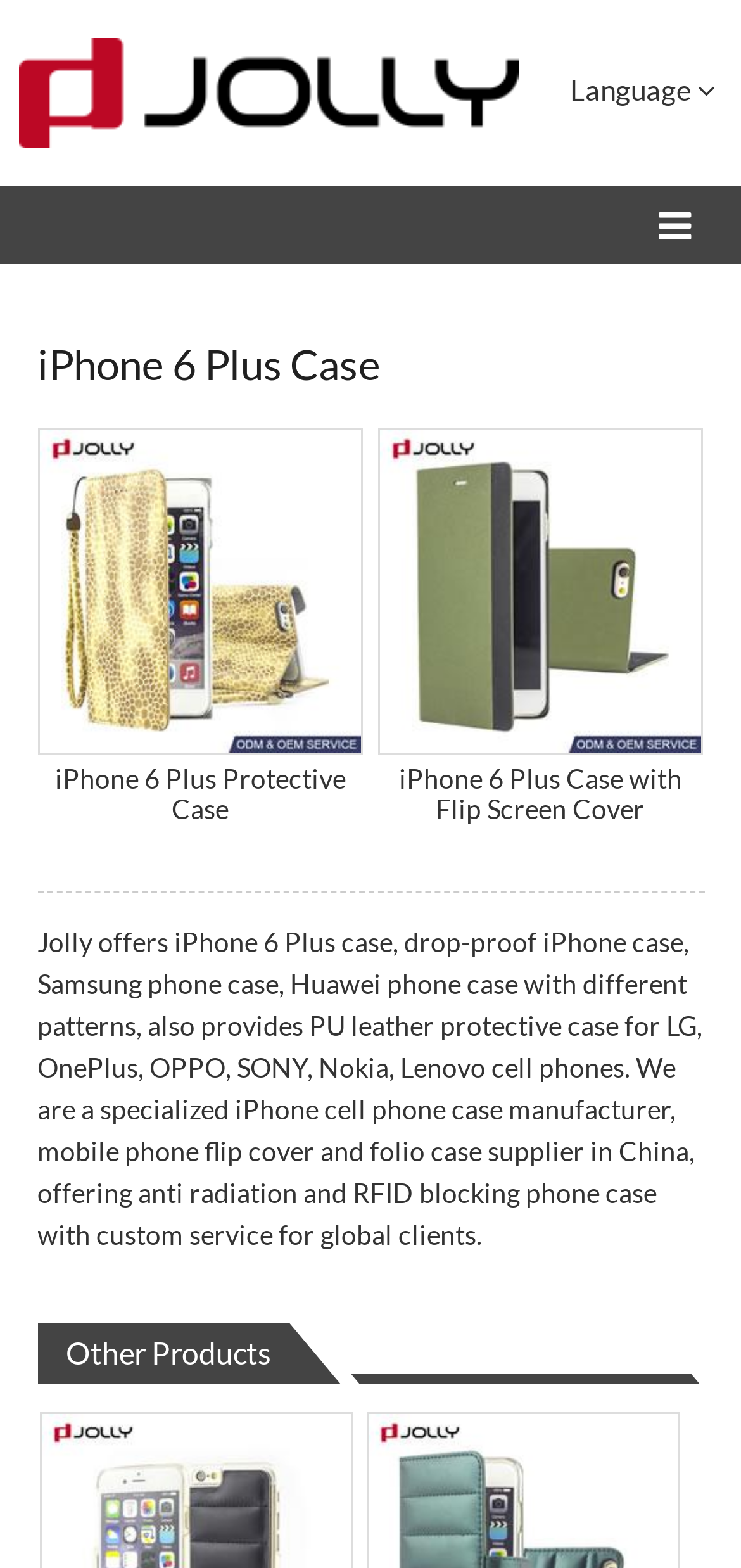Given the element description "alt="Dongguan Jolly Industries Limited"", identify the bounding box of the corresponding UI element.

[0.026, 0.047, 0.7, 0.067]